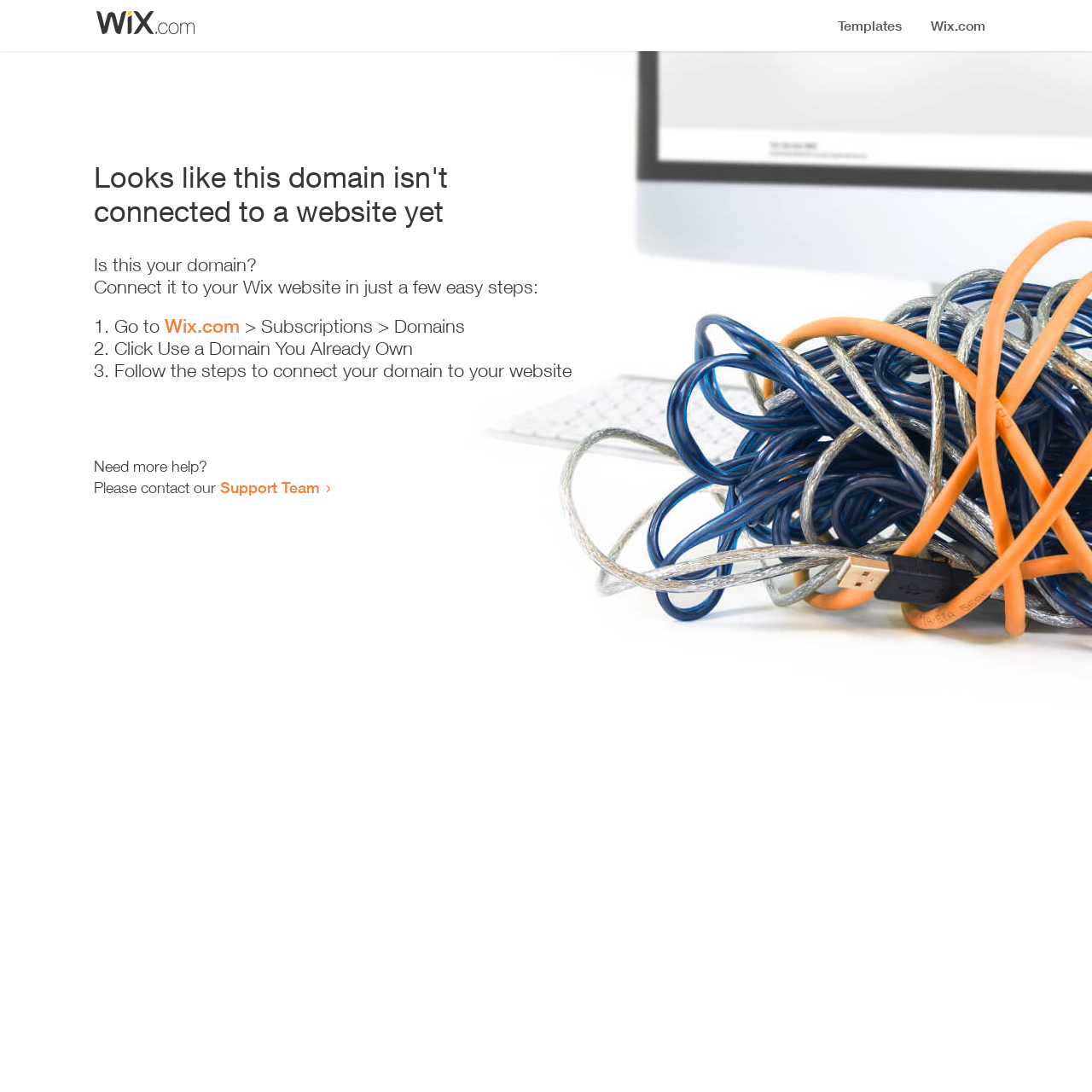Is the domain currently being used?
Based on the visual, give a brief answer using one word or a short phrase.

No